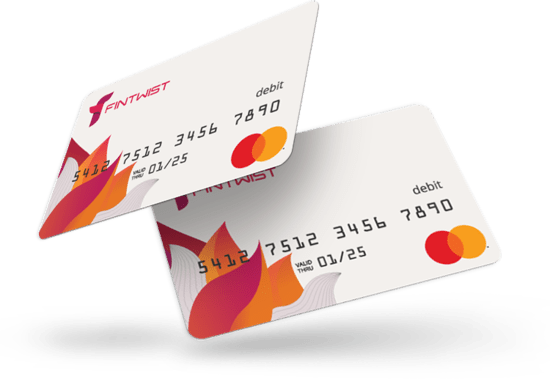Examine the image carefully and respond to the question with a detailed answer: 
What is the logo featured on the debit cards?

The debit cards prominently feature two logos, the Fintwist logo and the recognizable Mastercard symbol, indicating that the cards are part of the Mastercard network and issued by Fintwist.